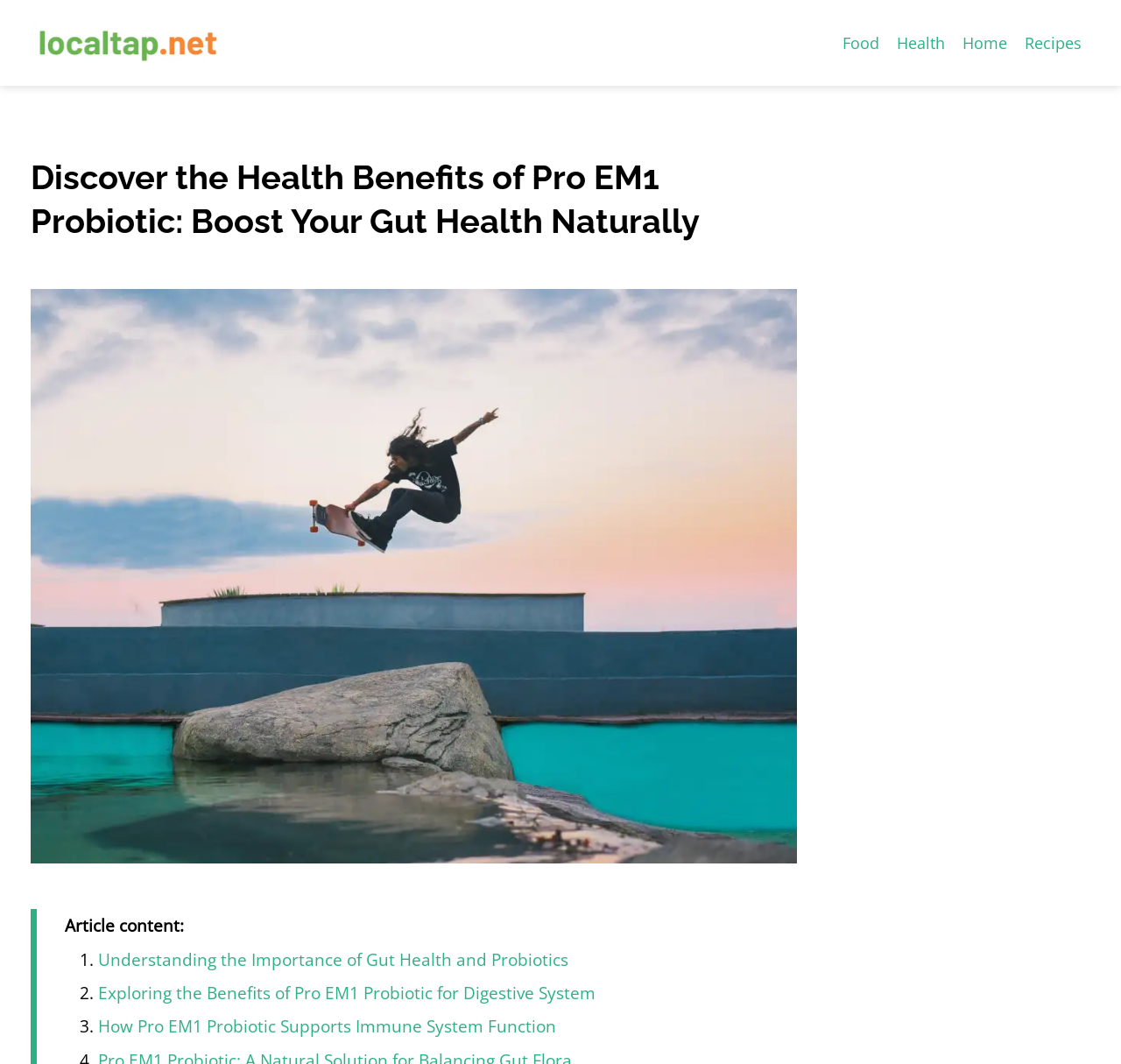What is the name of the probiotic mentioned?
Using the image, provide a detailed and thorough answer to the question.

The name of the probiotic mentioned is Pro EM1, which can be found in the image description 'Pro Em1 Probiotic' and also in the link descriptions 'Exploring the Benefits of Pro EM1 Probiotic for Digestive System' and 'How Pro EM1 Probiotic Supports Immune System Function'.